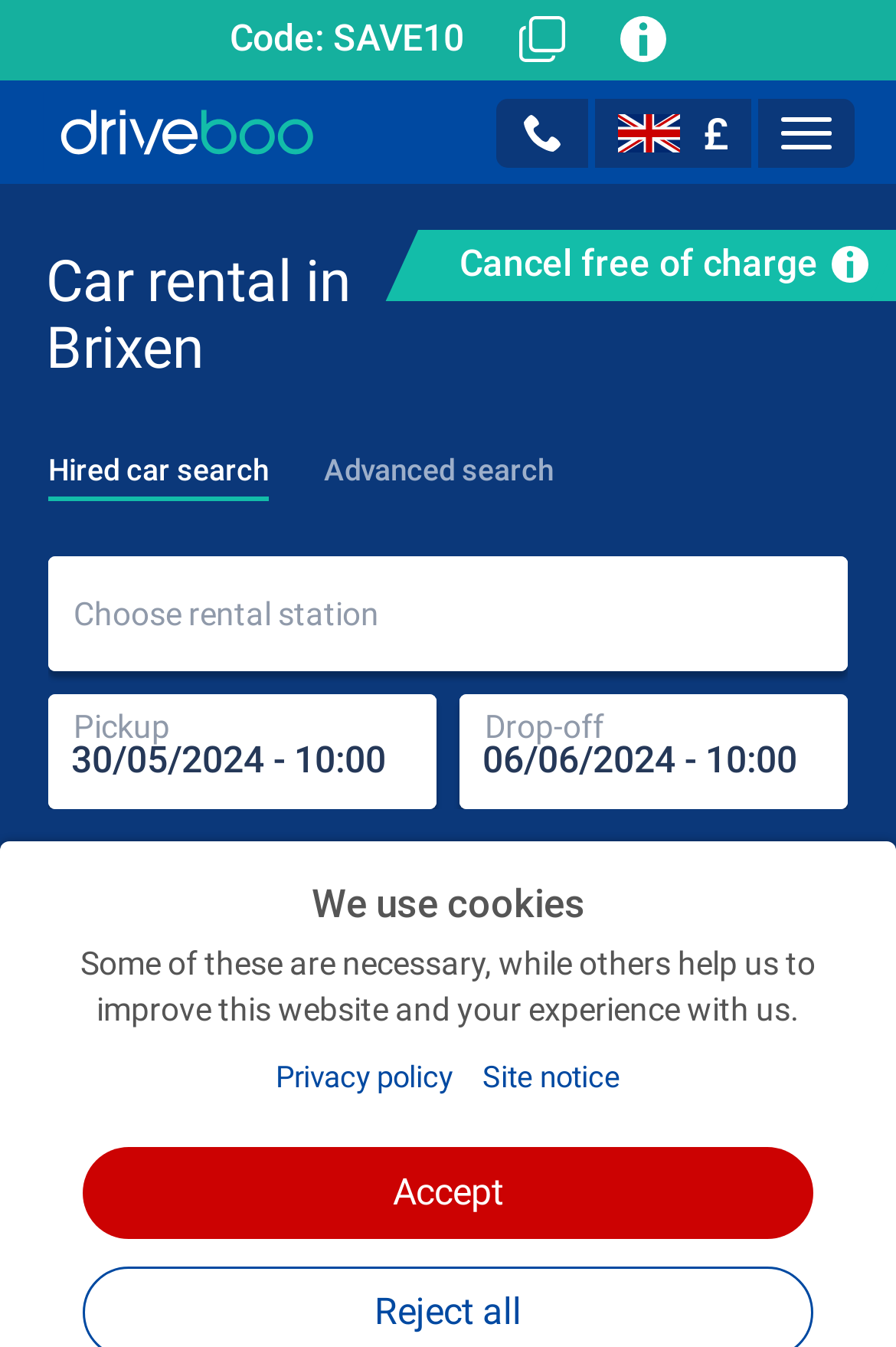Pinpoint the bounding box coordinates of the clickable area needed to execute the instruction: "go to ITsNews homepage". The coordinates should be specified as four float numbers between 0 and 1, i.e., [left, top, right, bottom].

None